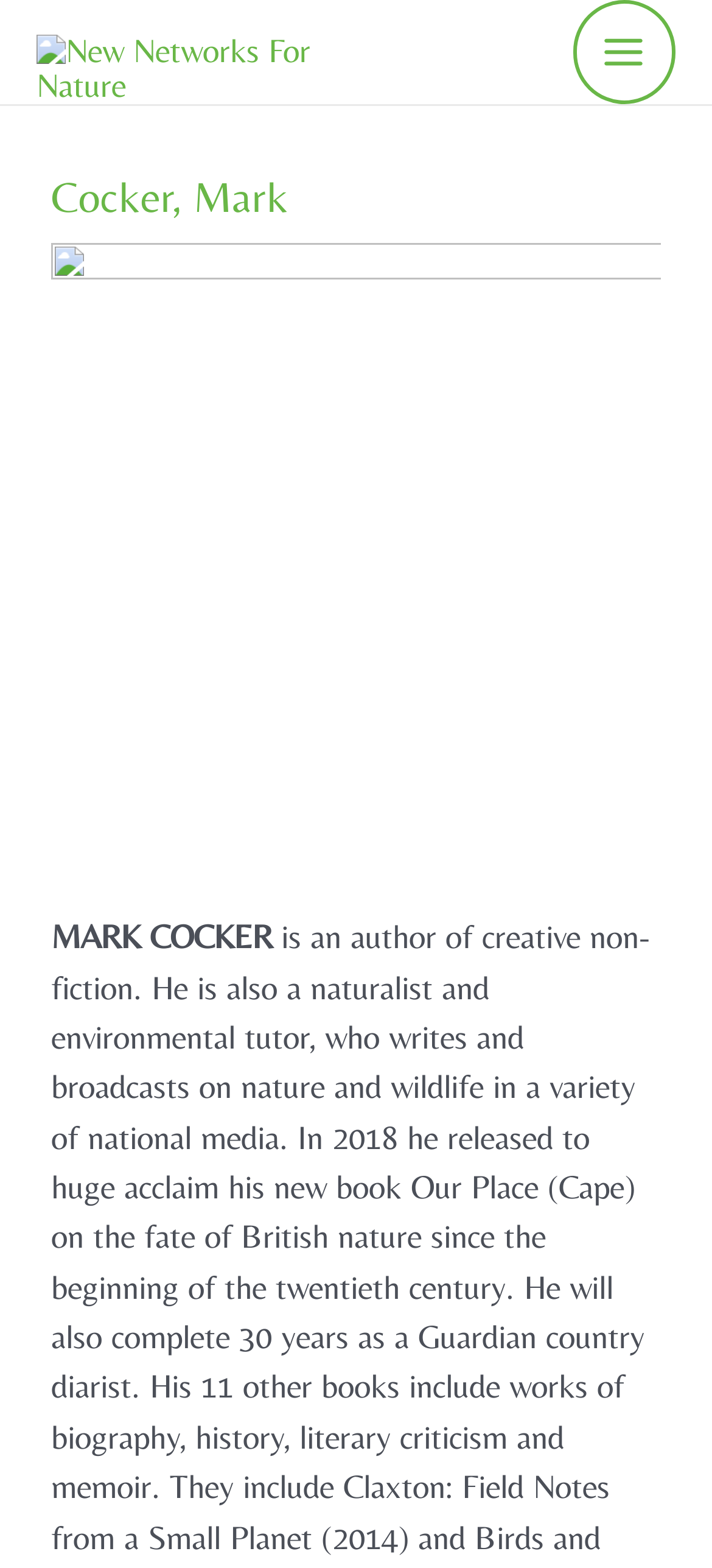What is the name displayed in the header?
Based on the screenshot, respond with a single word or phrase.

Mark Cocker